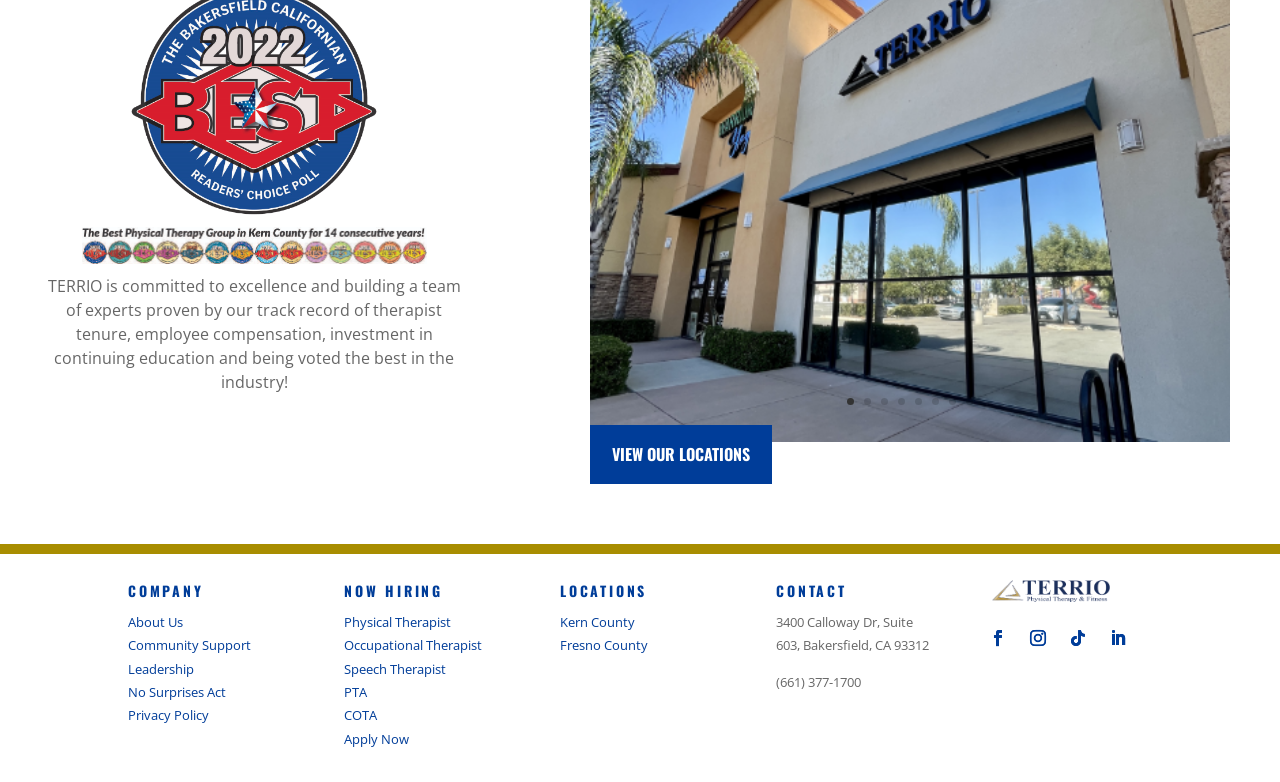Refer to the image and answer the question with as much detail as possible: What is the company's commitment?

Based on the StaticText element with the text 'TERRIO is committed to excellence and building a team of experts proven by our track record of therapist tenure, employee compensation, investment in continuing education and being voted the best in the industry!', it is clear that the company's commitment is to excellence.